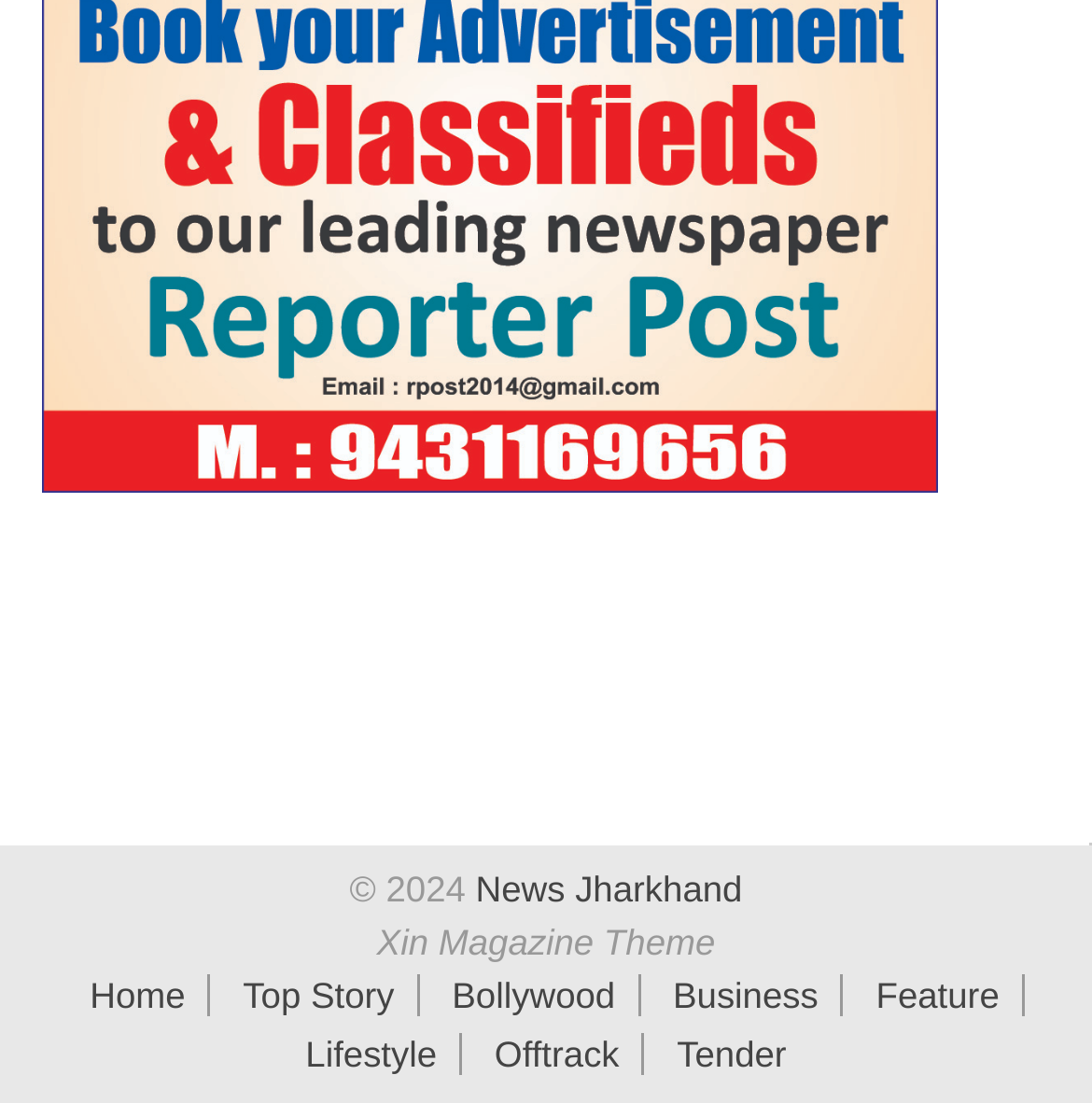Provide a one-word or one-phrase answer to the question:
How many figures are on the webpage?

2